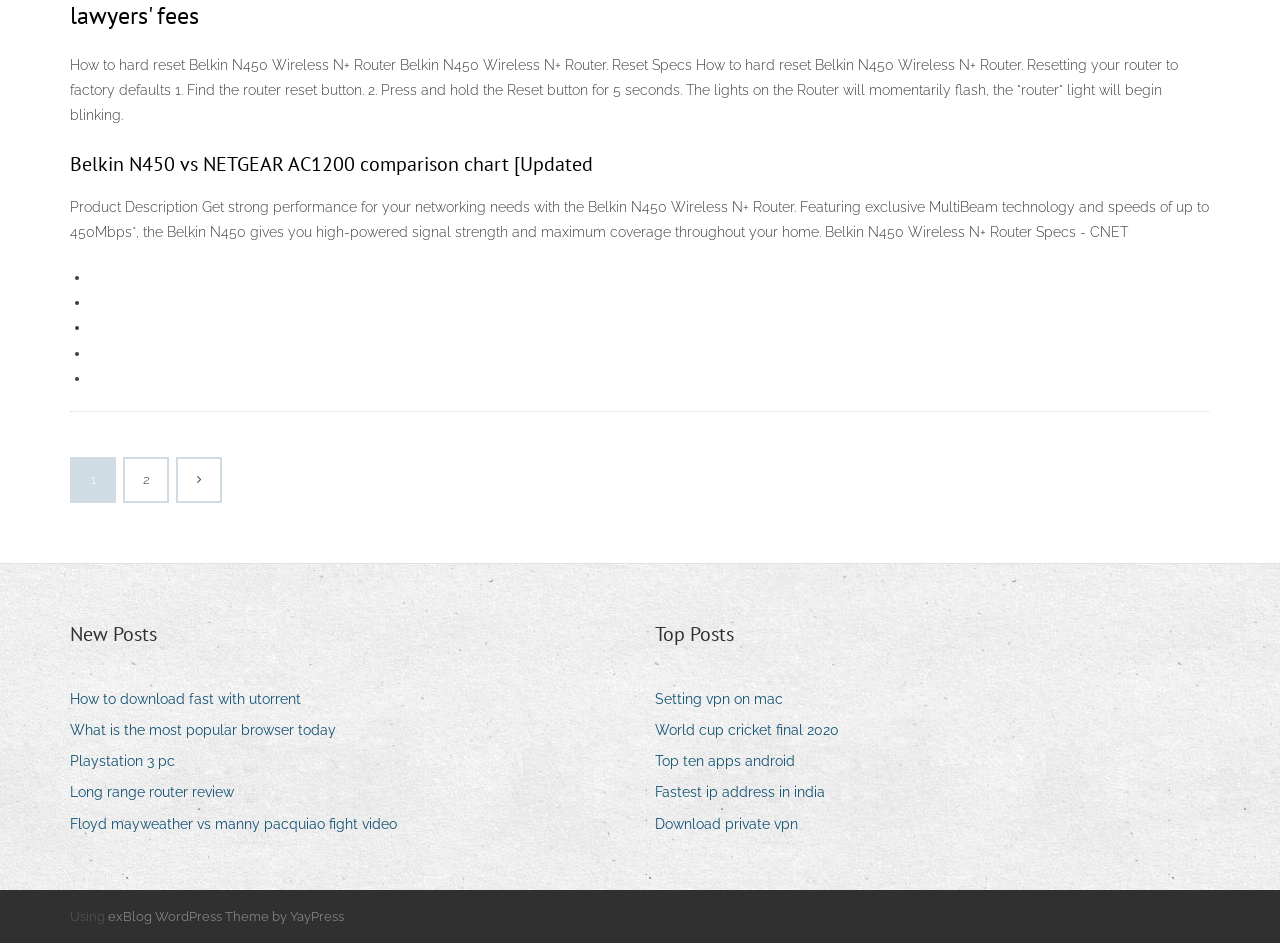Find the coordinates for the bounding box of the element with this description: "Fastest ip address in india".

[0.512, 0.826, 0.656, 0.855]